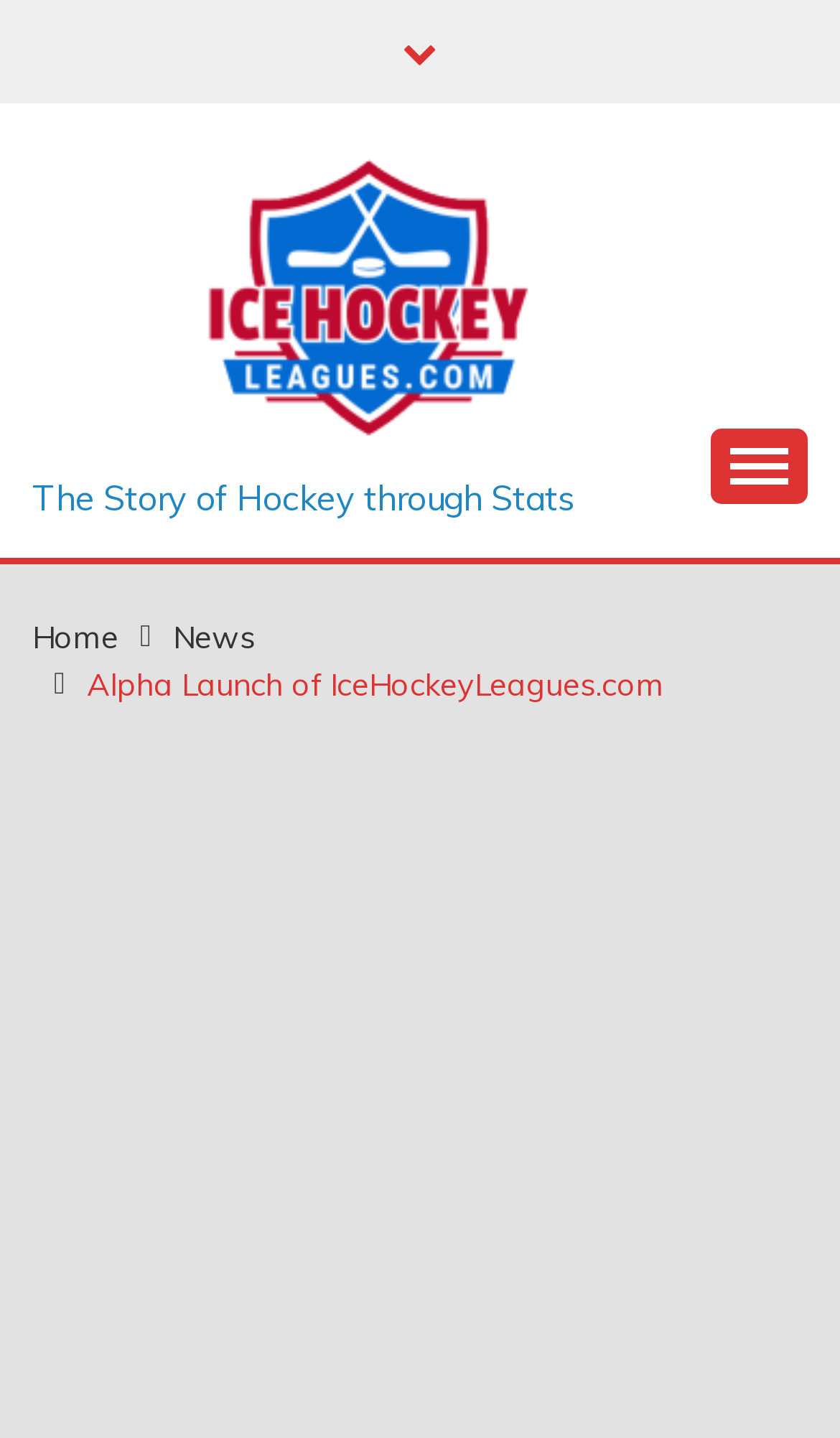Give a one-word or short phrase answer to this question: 
What is the logo of IceHockeyLeagues.com?

IceHockeyLeagues.com Logo